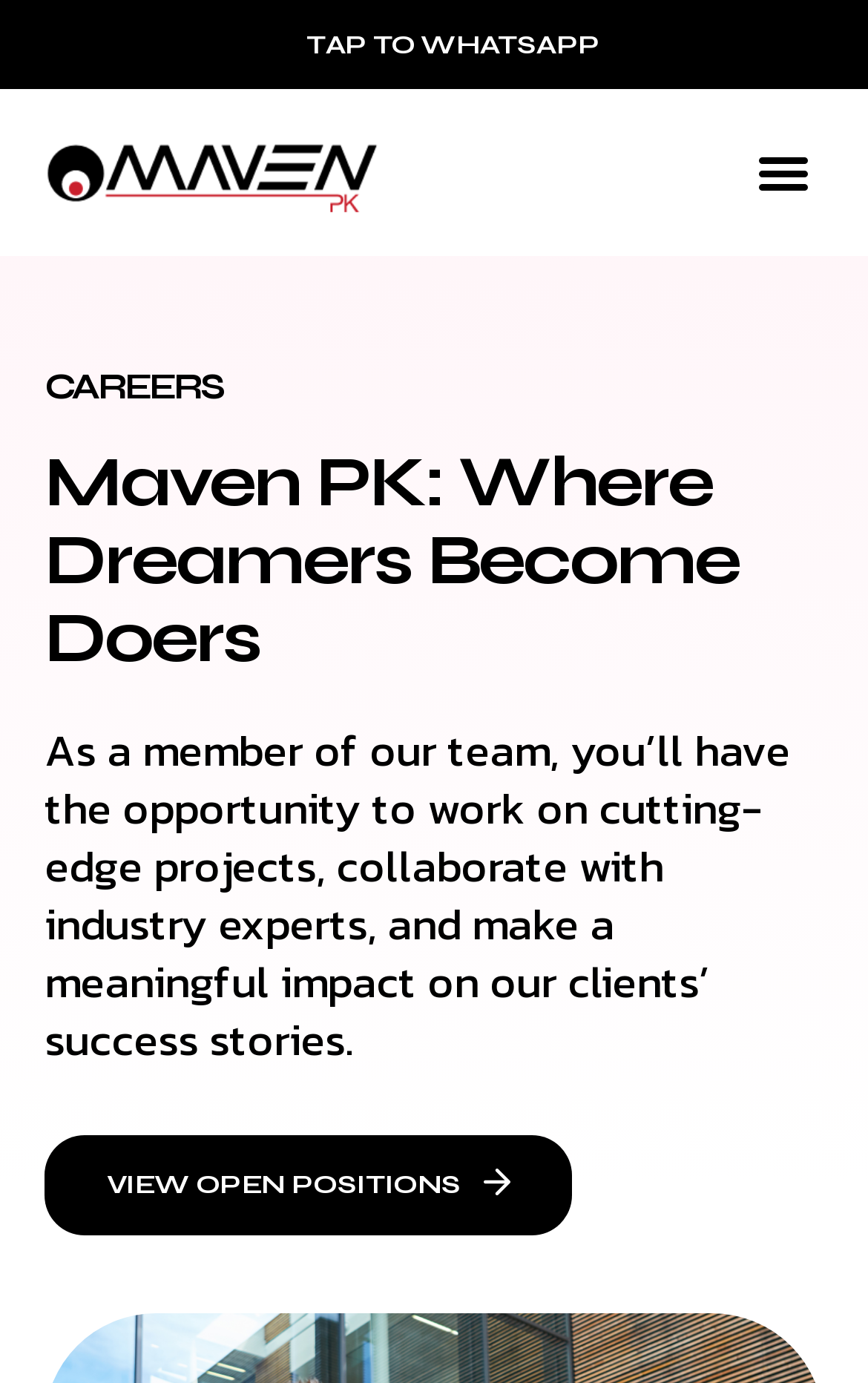Analyze the image and deliver a detailed answer to the question: What is the opportunity for team members?

Based on the static text on the webpage, it is mentioned that 'As a member of our team, you’ll have the opportunity to work on cutting-edge projects, collaborate with industry experts, and make a meaningful impact on our clients’ success stories.' Therefore, the opportunity for team members is to work on cutting-edge projects.